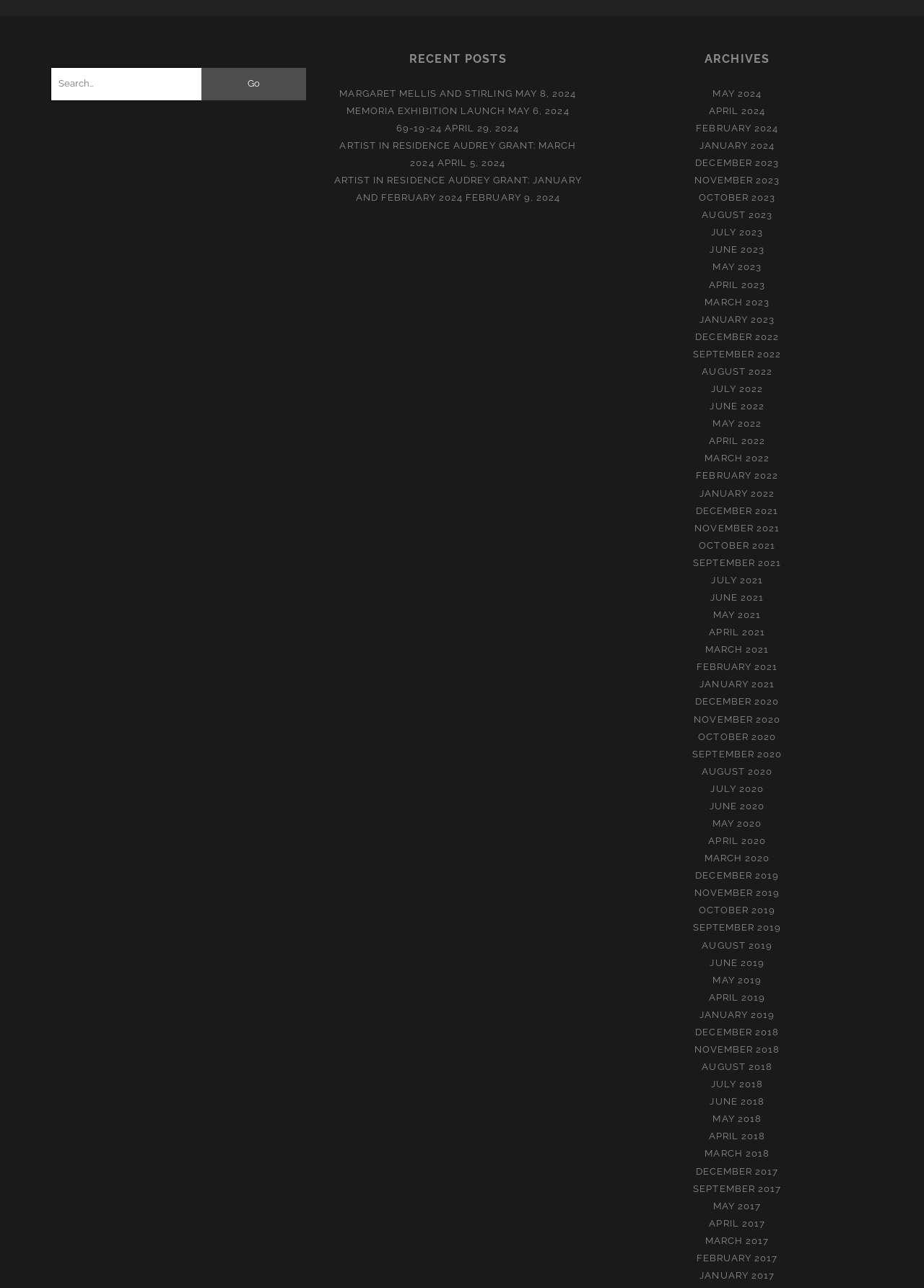Please determine the bounding box coordinates for the element that should be clicked to follow these instructions: "Click on 'Book Reviews'".

None